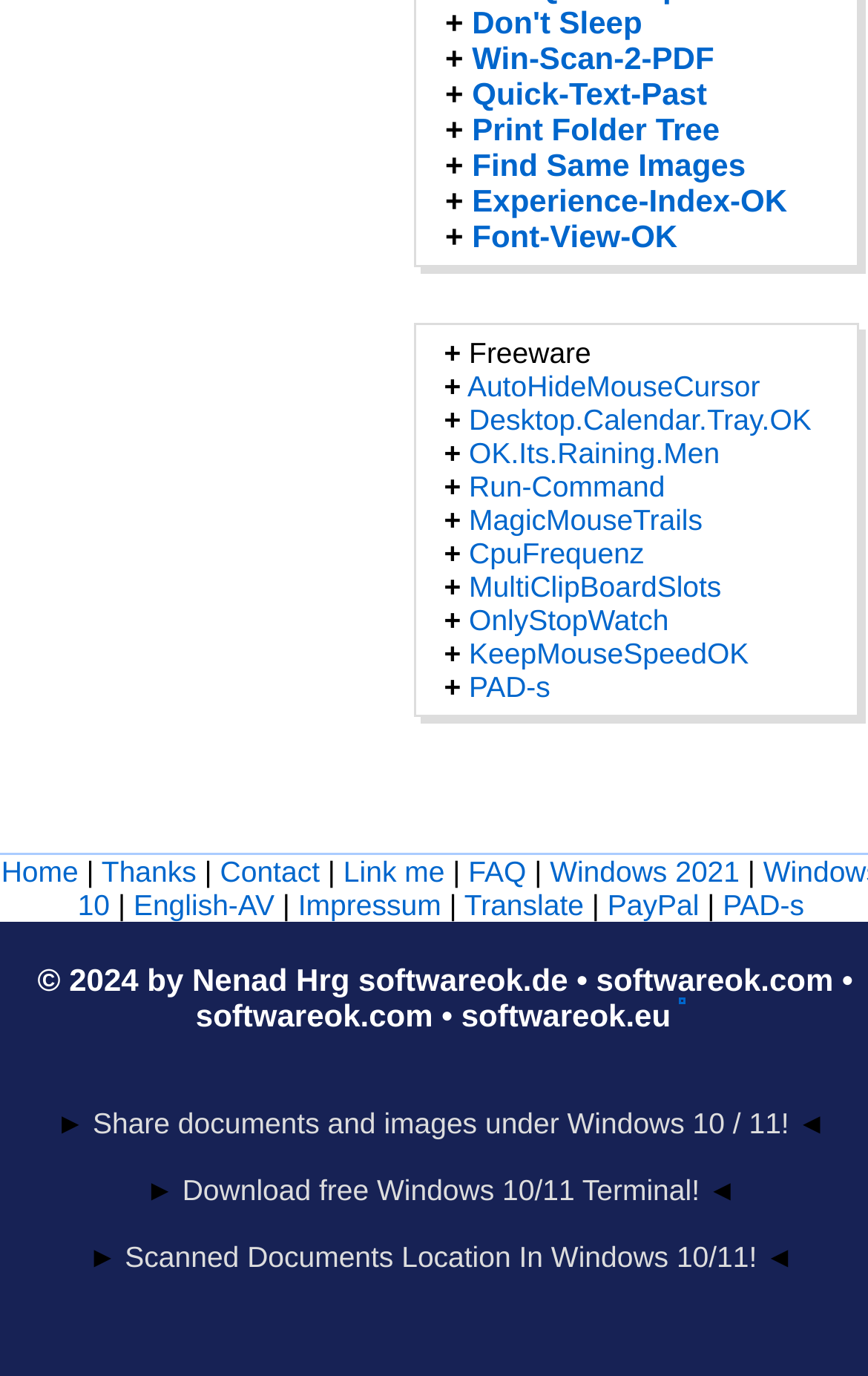Reply to the question with a brief word or phrase: How many links are there on the webpage?

Over 40